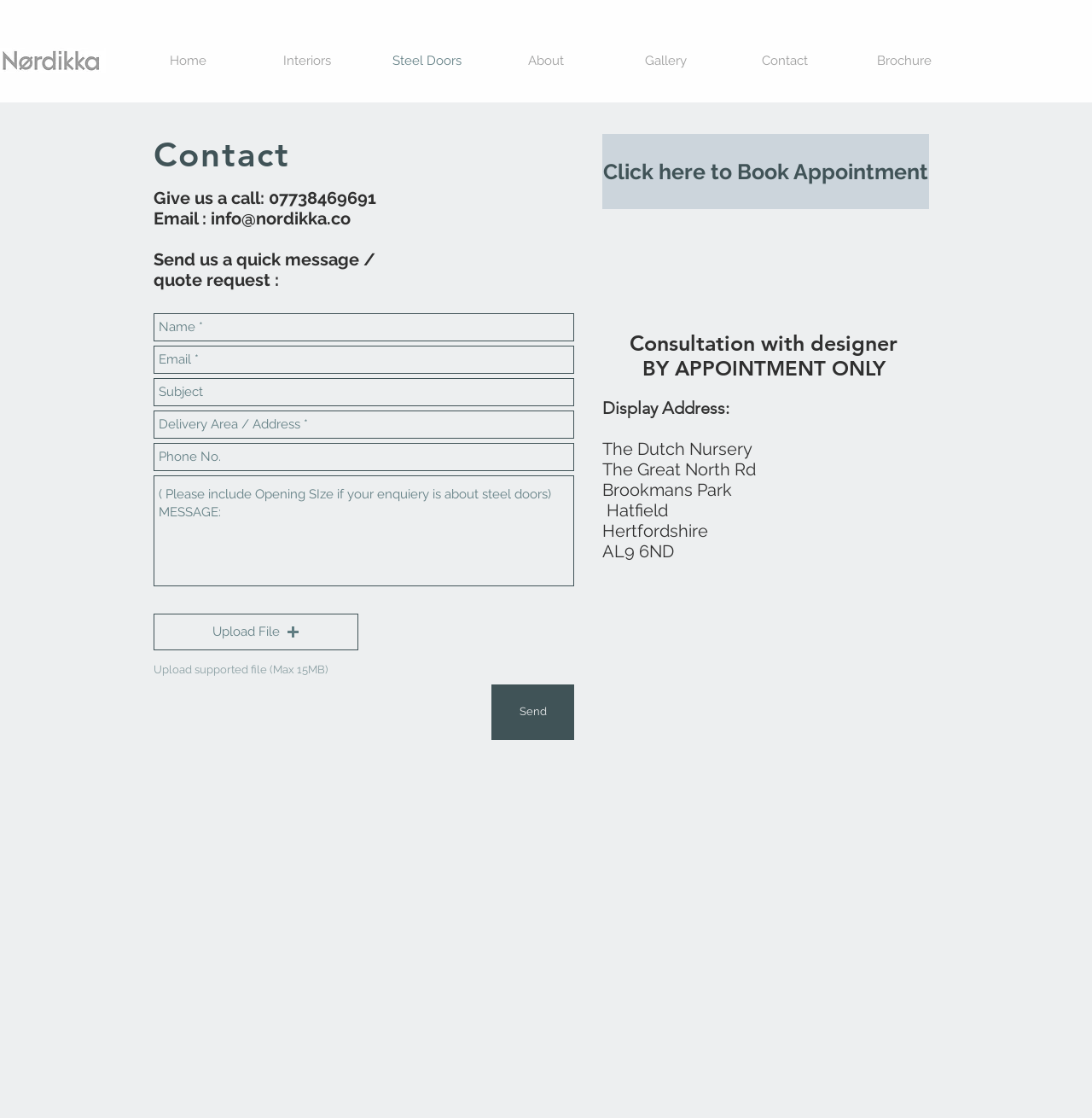What is the address of the display?
Using the visual information, answer the question in a single word or phrase.

The Dutch Nursery, The Great North Rd, Brookmans Park, Hatfield, Hertfordshire, AL9 6ND